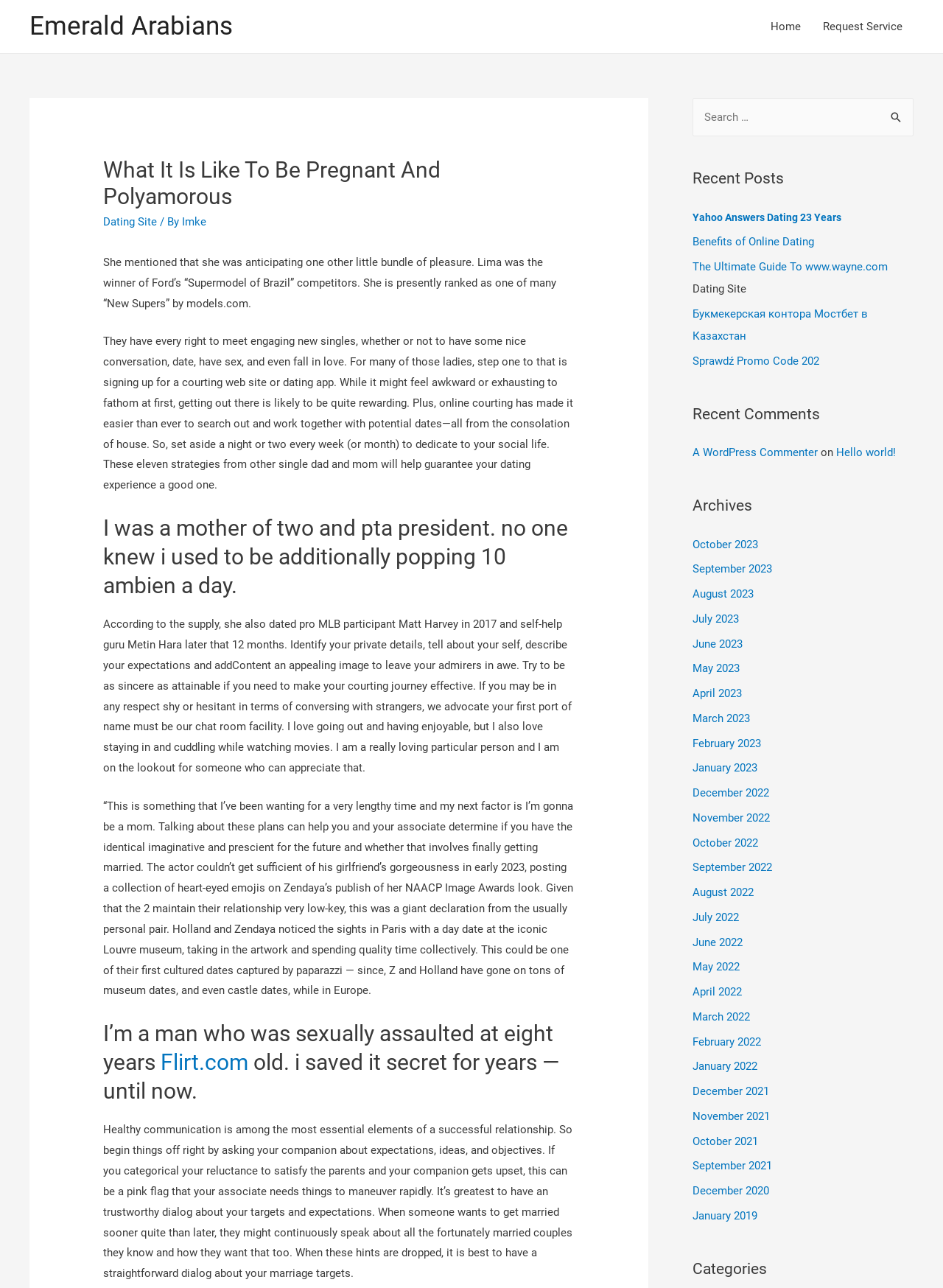Please provide a comprehensive response to the question based on the details in the image: What is the topic of the article that mentions Ford's 'Supermodel of Brazil' competition?

The article that mentions Ford's 'Supermodel of Brazil' competition is located in the main content section of the webpage and discusses dating and relationships.